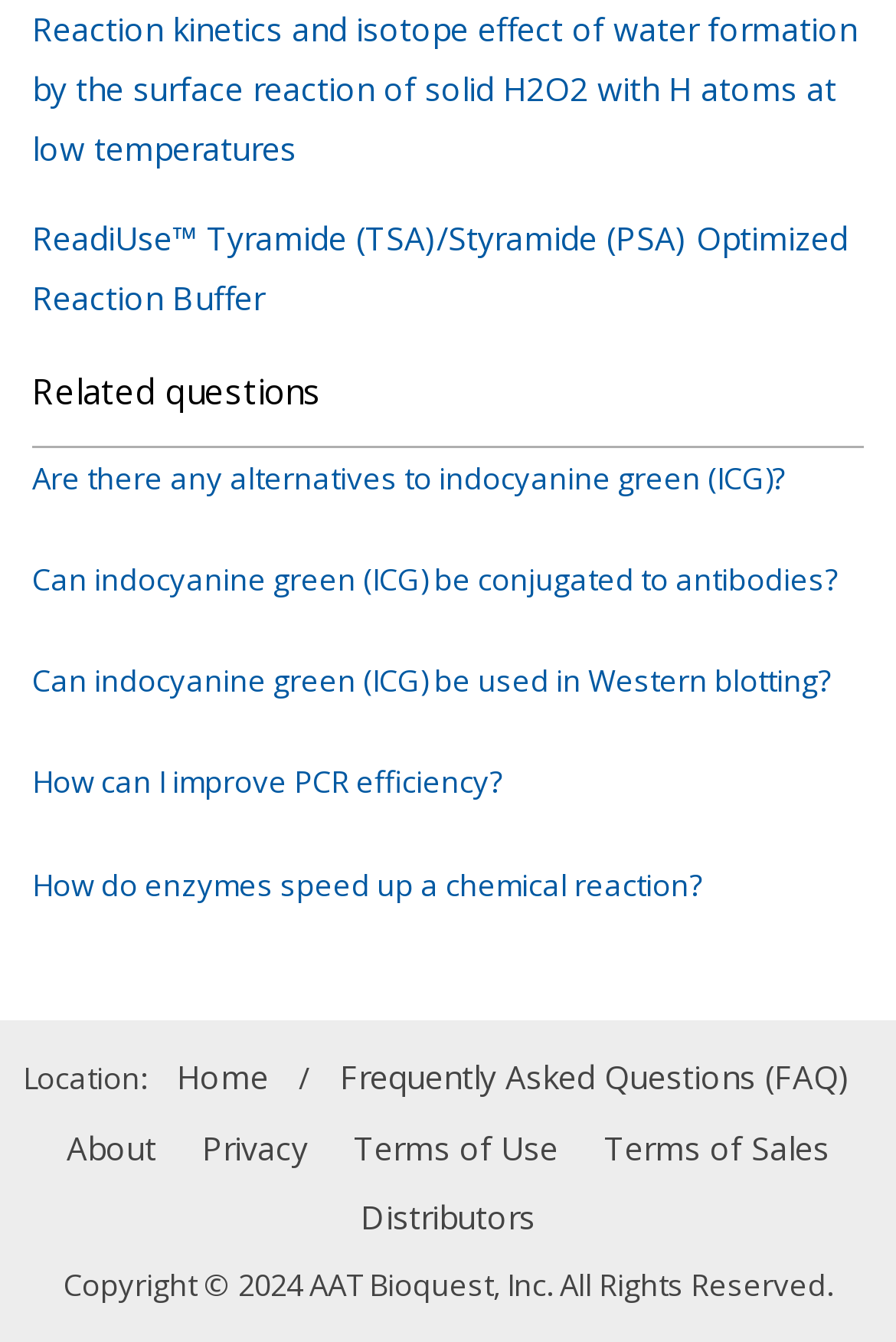Provide a one-word or short-phrase response to the question:
What is the first related question?

Are there any alternatives to indocyanine green (ICG)?